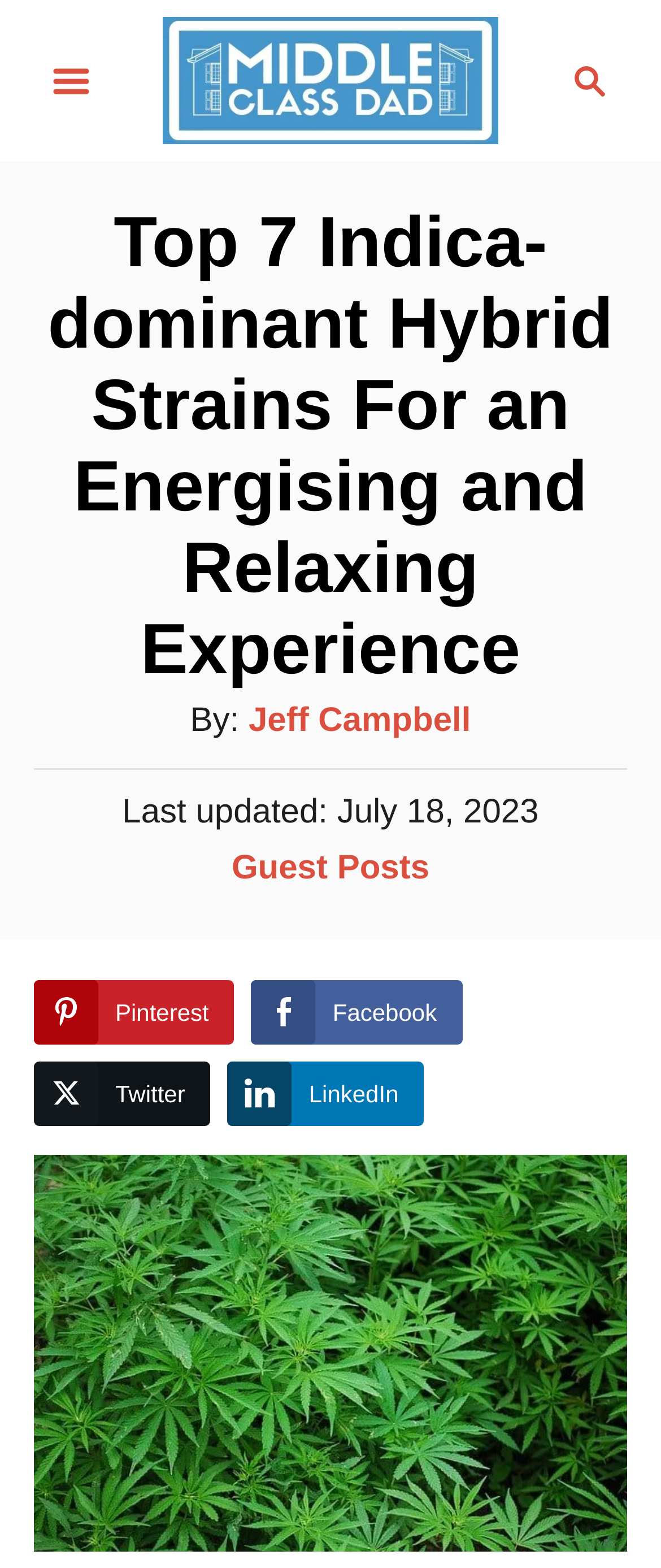Identify the bounding box coordinates of the region I need to click to complete this instruction: "Read the post by Jeff Campbell".

[0.376, 0.448, 0.712, 0.472]